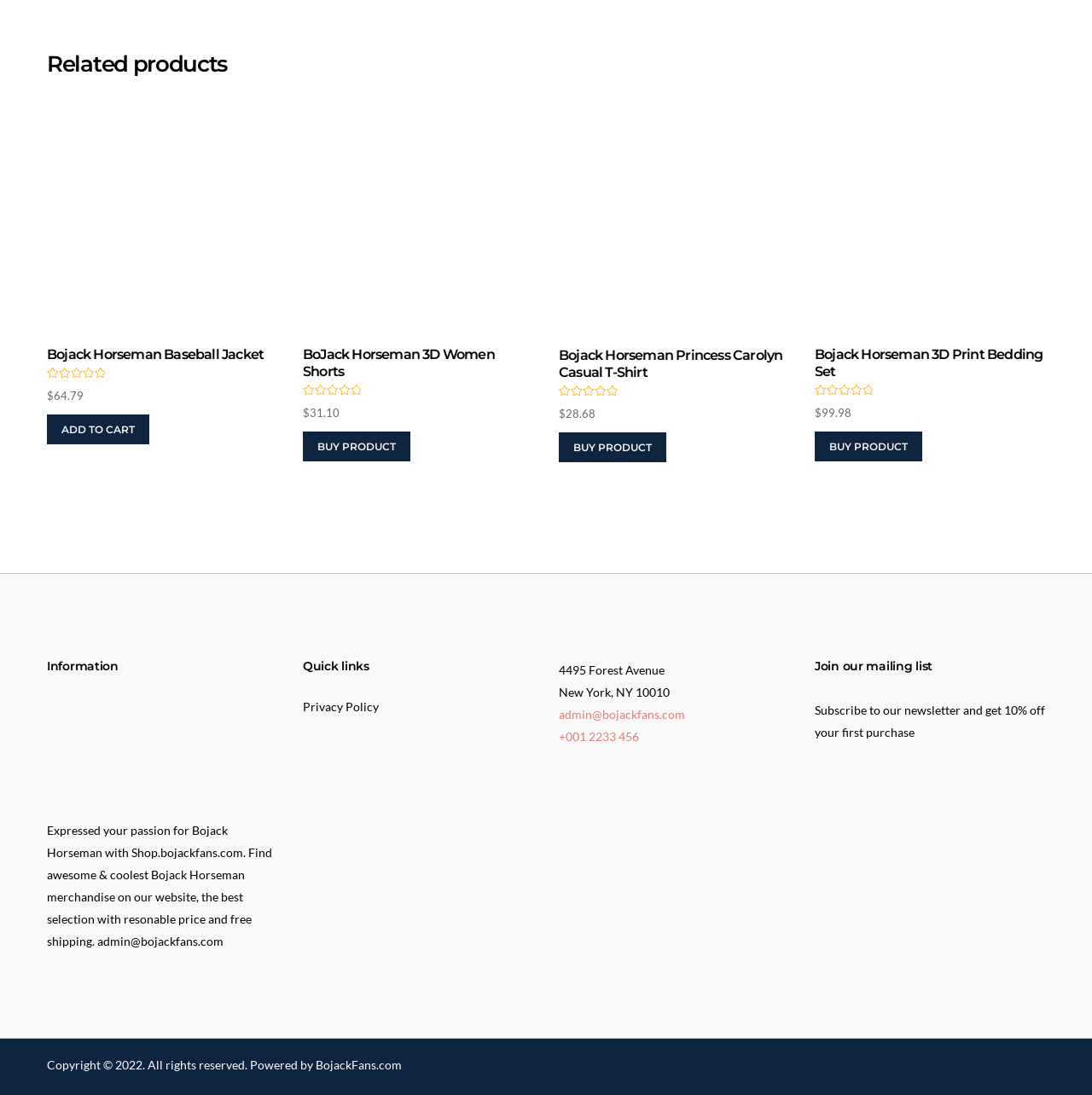How many products are displayed on this page?
Answer with a single word or phrase, using the screenshot for reference.

4